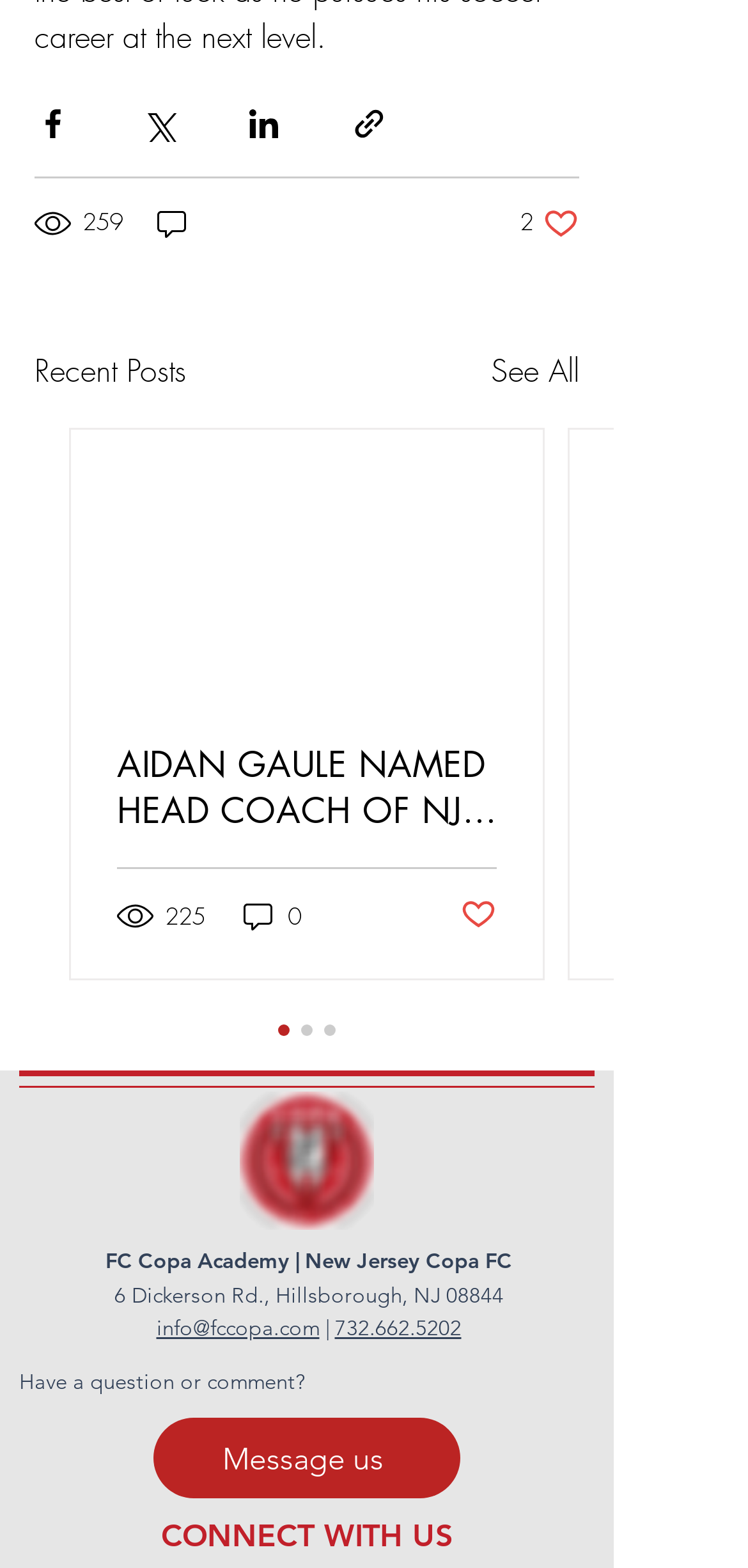Please locate the clickable area by providing the bounding box coordinates to follow this instruction: "Like the post".

[0.695, 0.13, 0.774, 0.154]